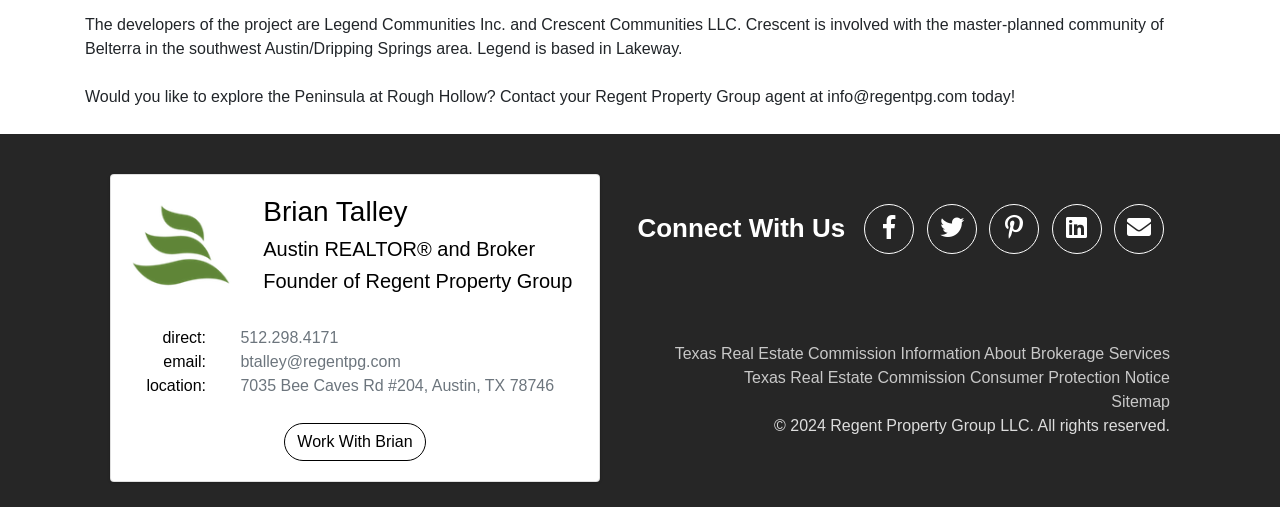Please mark the clickable region by giving the bounding box coordinates needed to complete this instruction: "Contact Brian Talley".

[0.188, 0.649, 0.264, 0.682]